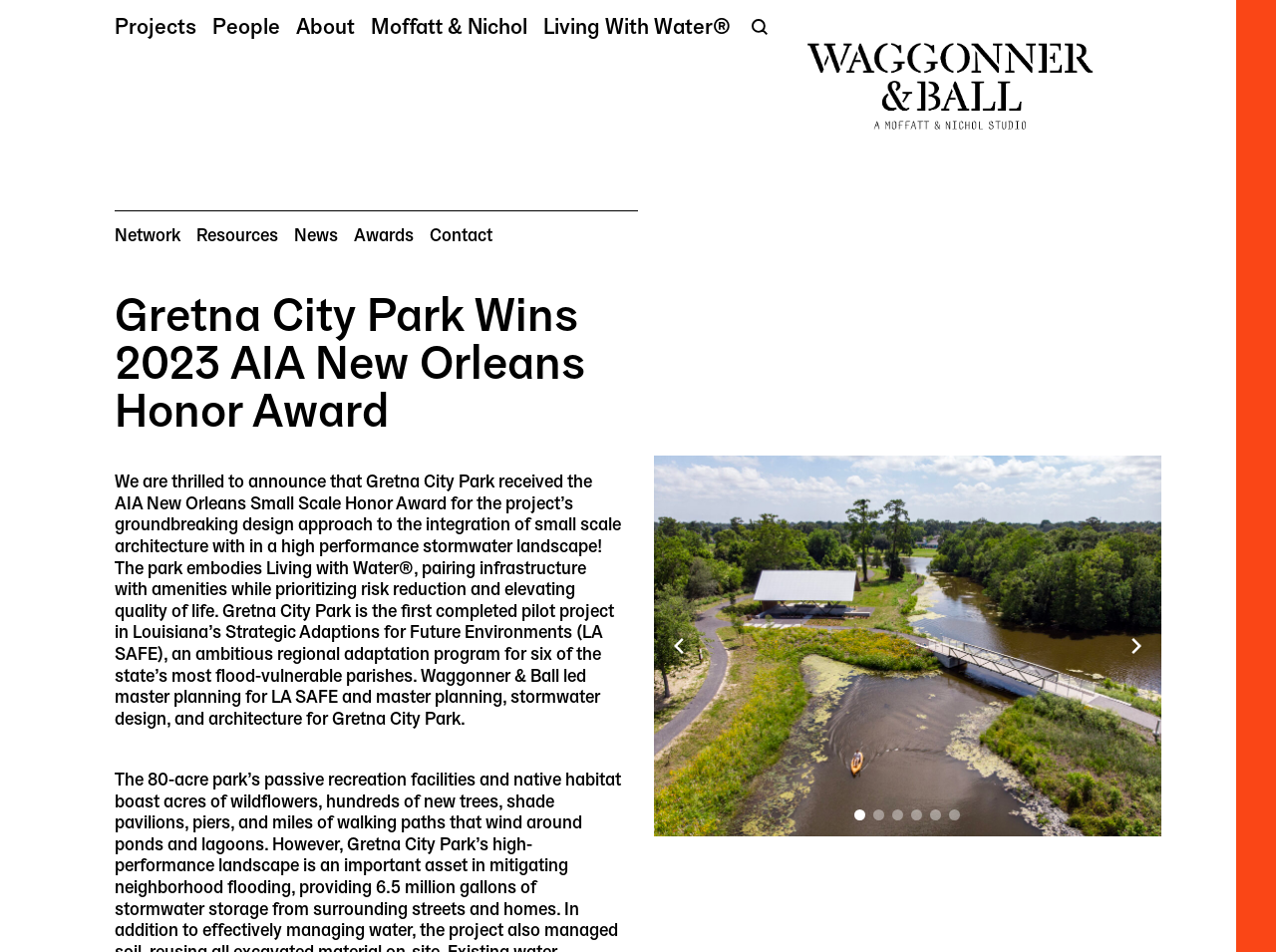Find the bounding box coordinates of the clickable area that will achieve the following instruction: "Click the About link".

[0.232, 0.017, 0.278, 0.044]